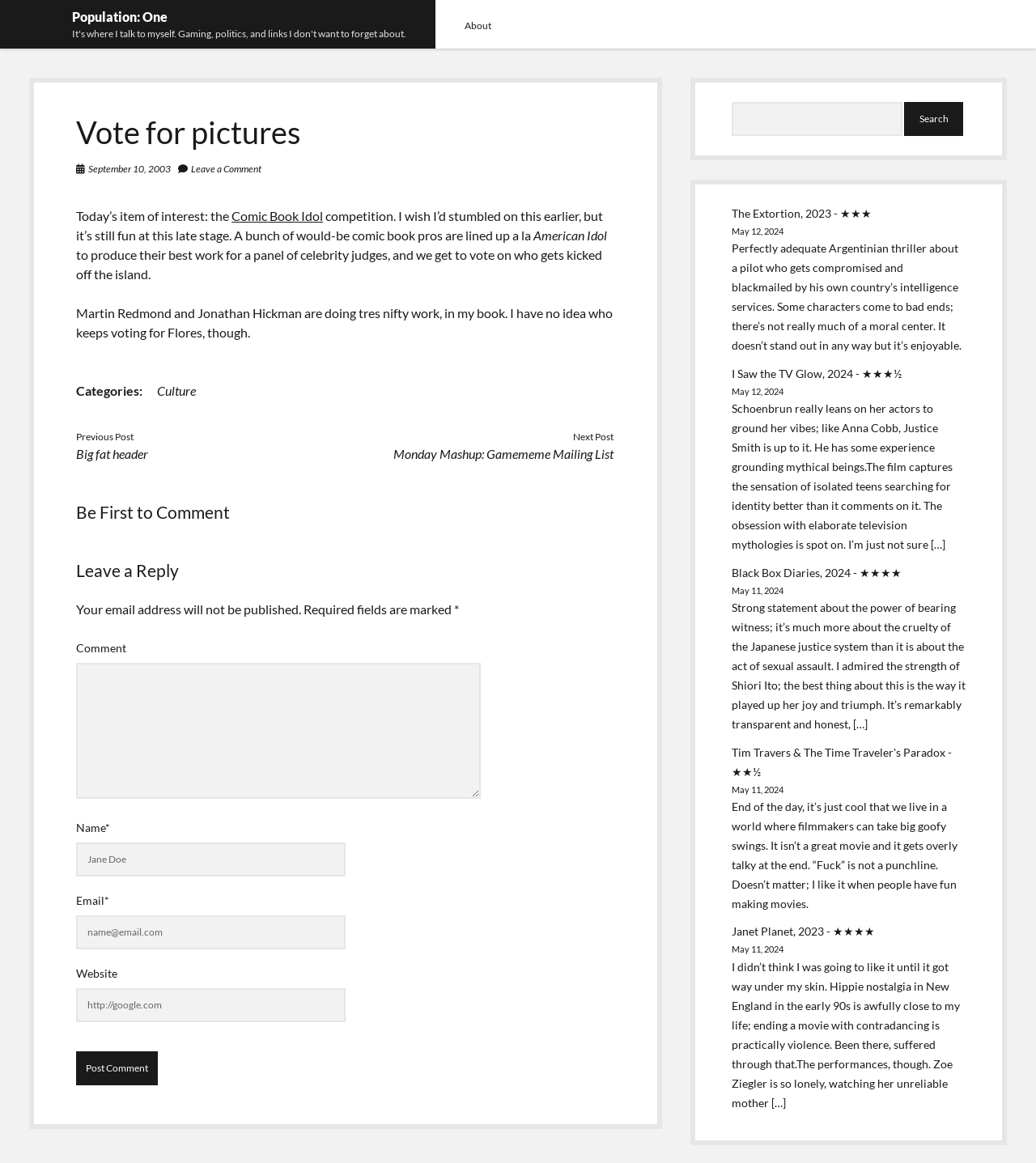Please specify the bounding box coordinates for the clickable region that will help you carry out the instruction: "Leave a comment".

[0.184, 0.14, 0.252, 0.15]